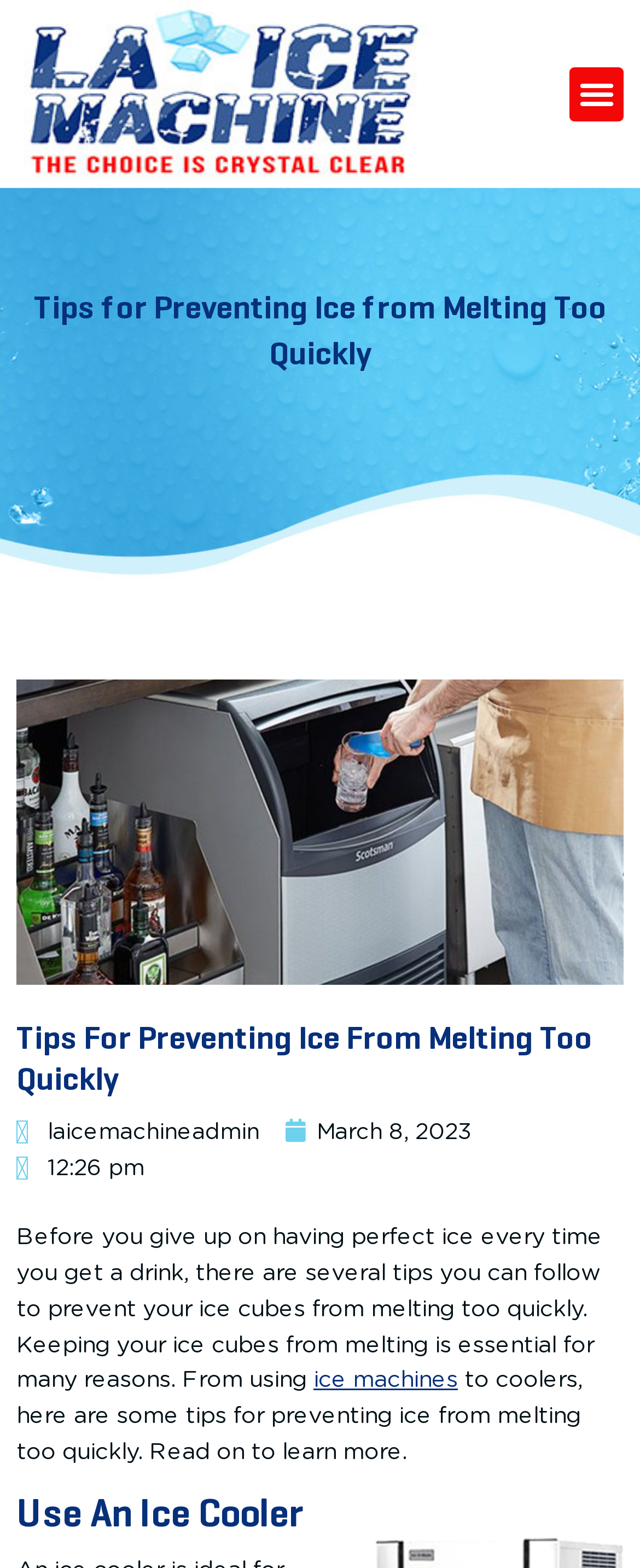Identify the bounding box of the UI element that matches this description: "ice machines".

[0.49, 0.874, 0.715, 0.888]